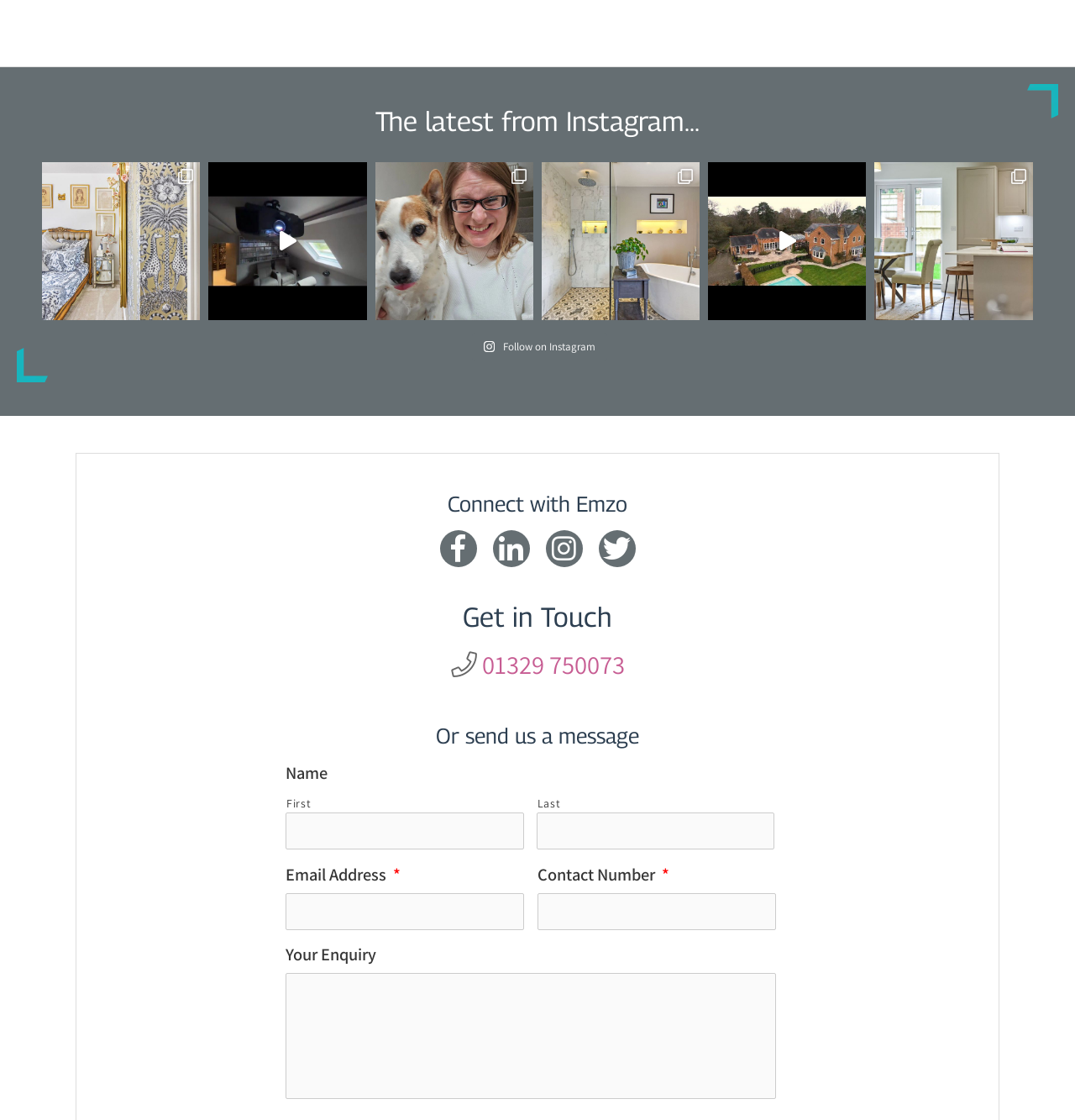Provide the bounding box coordinates, formatted as (top-left x, top-left y, bottom-right x, bottom-right y), with all values being floating point numbers between 0 and 1. Identify the bounding box of the UI element that matches the description: name="input_3"

[0.266, 0.869, 0.722, 0.982]